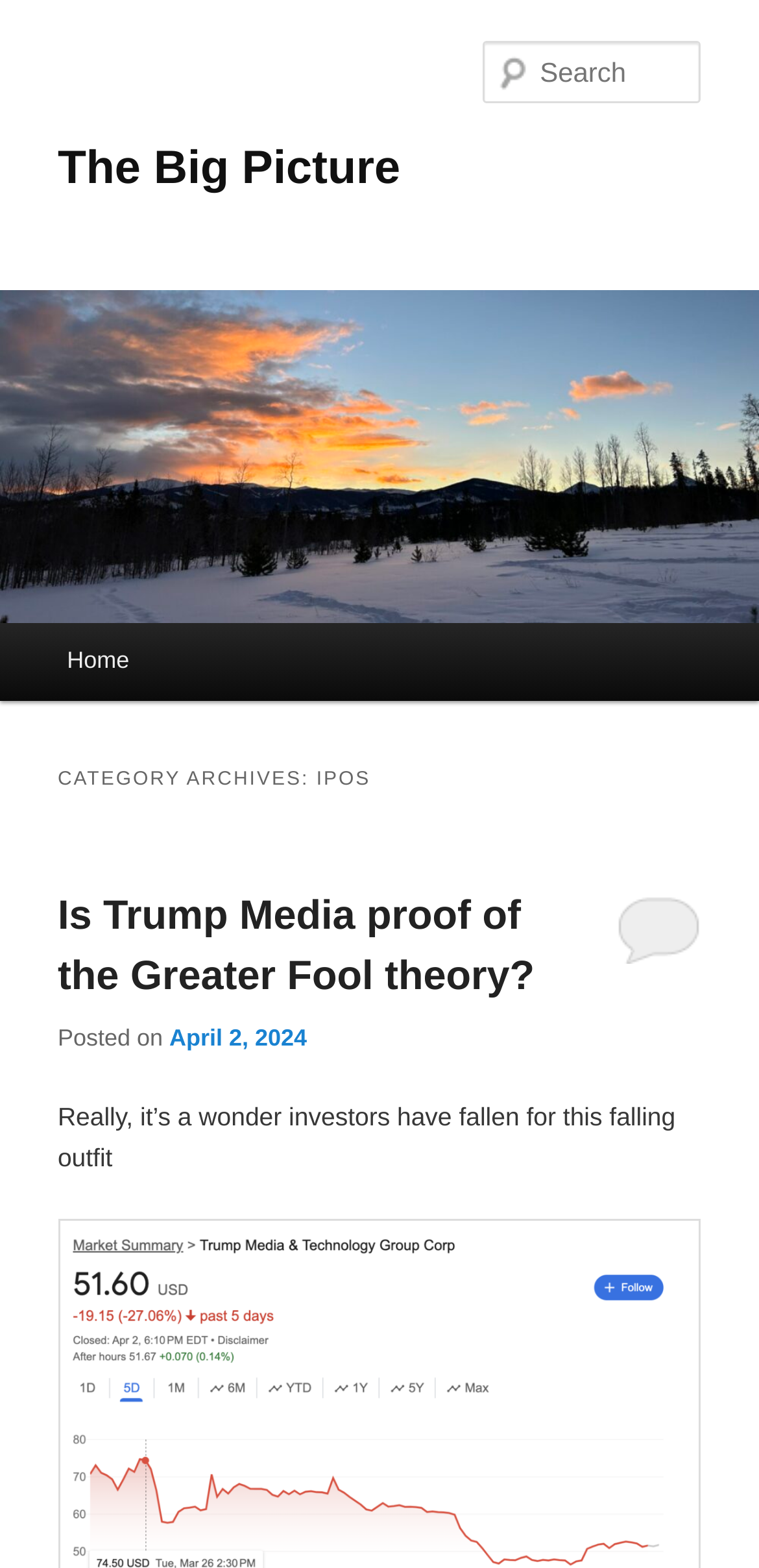How many main menu items are there?
Please utilize the information in the image to give a detailed response to the question.

The webpage has a main menu section that contains a single link labeled 'Home', which suggests that there is only one main menu item.